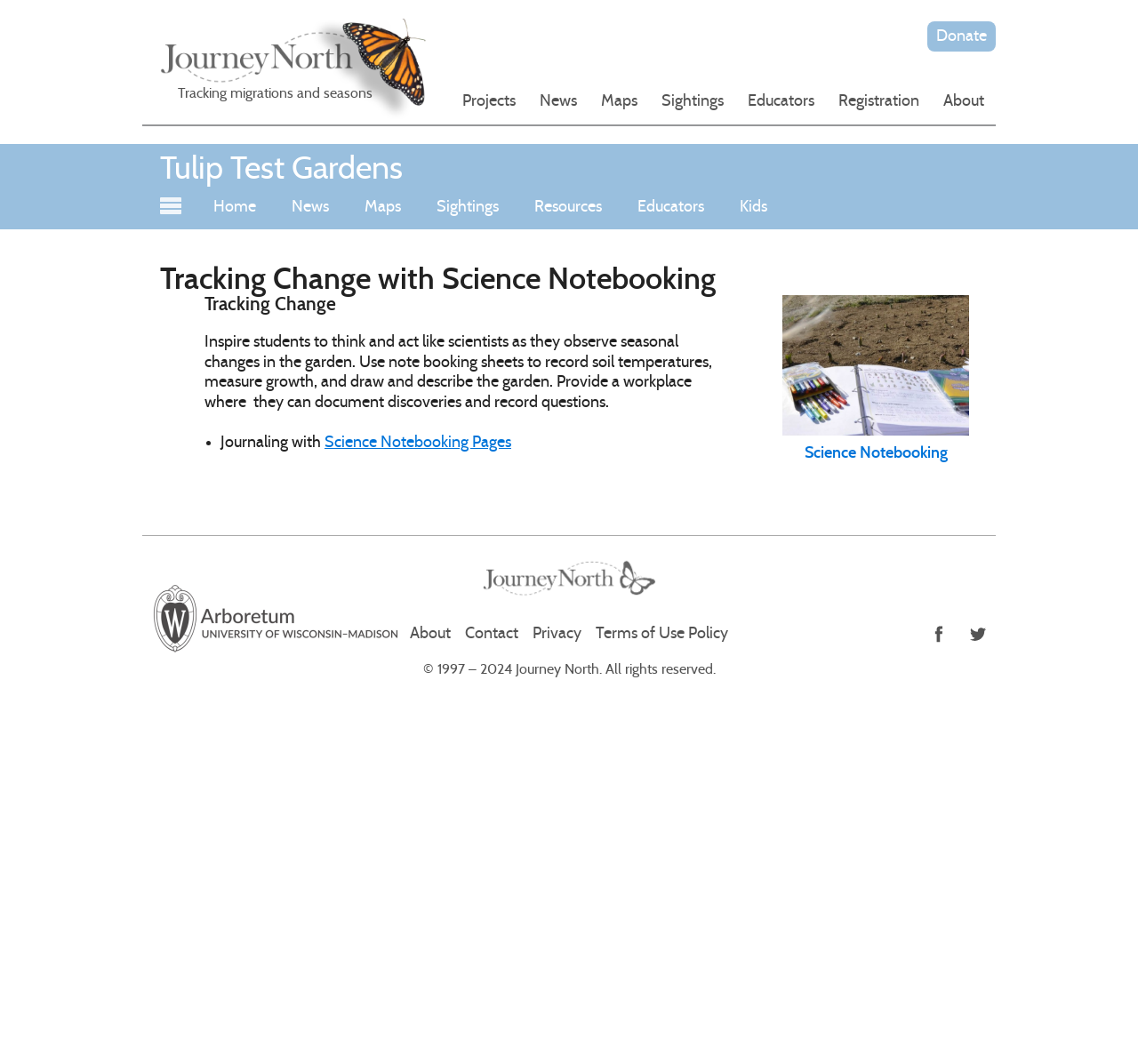Locate the bounding box coordinates of the clickable region necessary to complete the following instruction: "Explore 'Science Notebooking Pages'". Provide the coordinates in the format of four float numbers between 0 and 1, i.e., [left, top, right, bottom].

[0.285, 0.408, 0.449, 0.423]